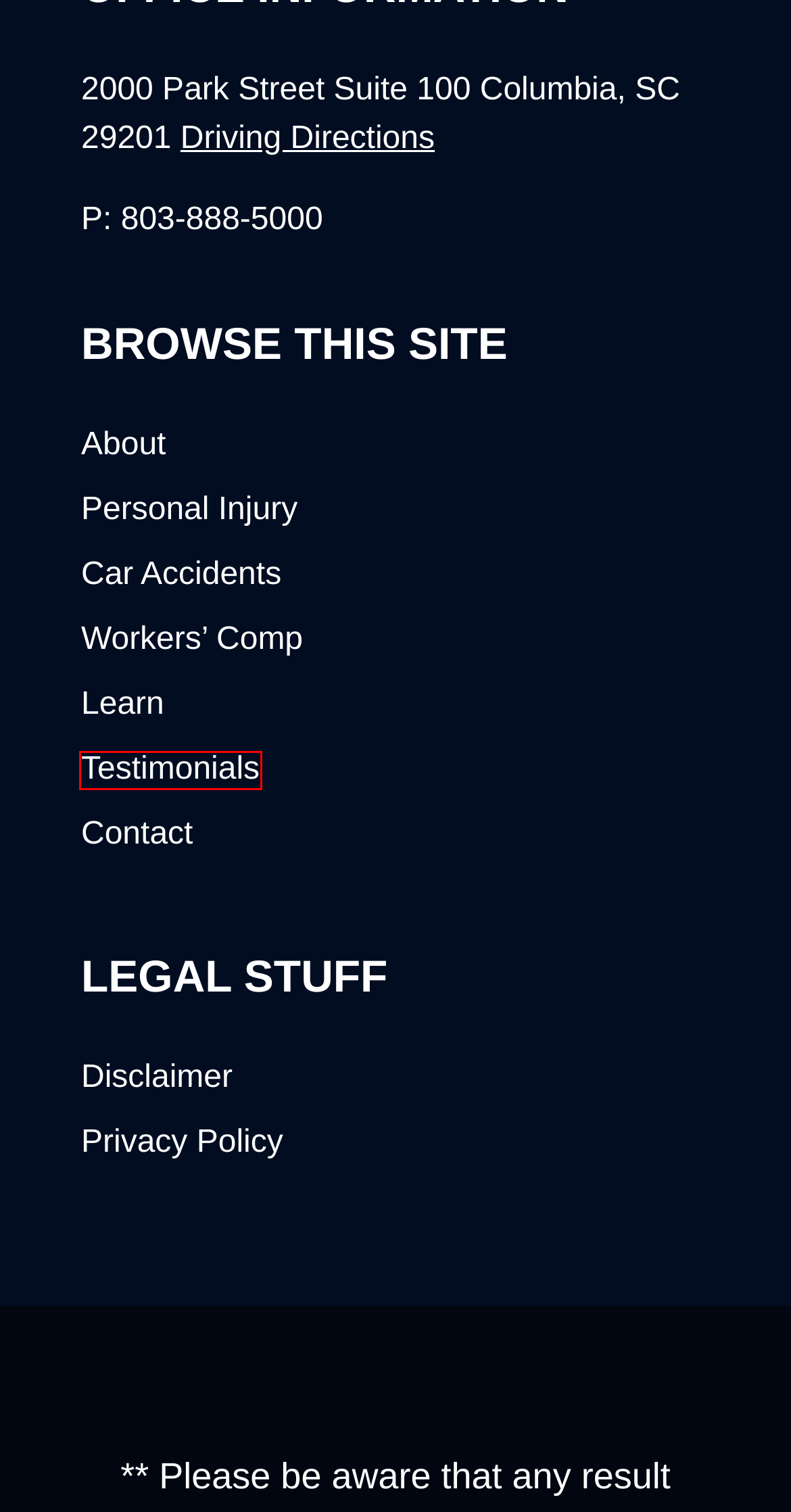Assess the screenshot of a webpage with a red bounding box and determine which webpage description most accurately matches the new page after clicking the element within the red box. Here are the options:
A. Learn About SC Law | Brown Law Firm
B. Workers Comp Lawyer ⋅ Columbia SC ⋅ 3 Steps To Get Help | Brown Law Firm
C. Andrew Brown ⋅ Columbia Injury Attorney | Brown Law Firm
D. Contact Us ⋅ Brown Law Firm | Brown Law Firm
E. General | Brown Law Firm
F. Testimonials ⋅ Brown Law Firm | Brown Law Firm
G. Workers' Comp | Brown Law Firm
H. Punitive Damages legal definition of Punitive Damages

F